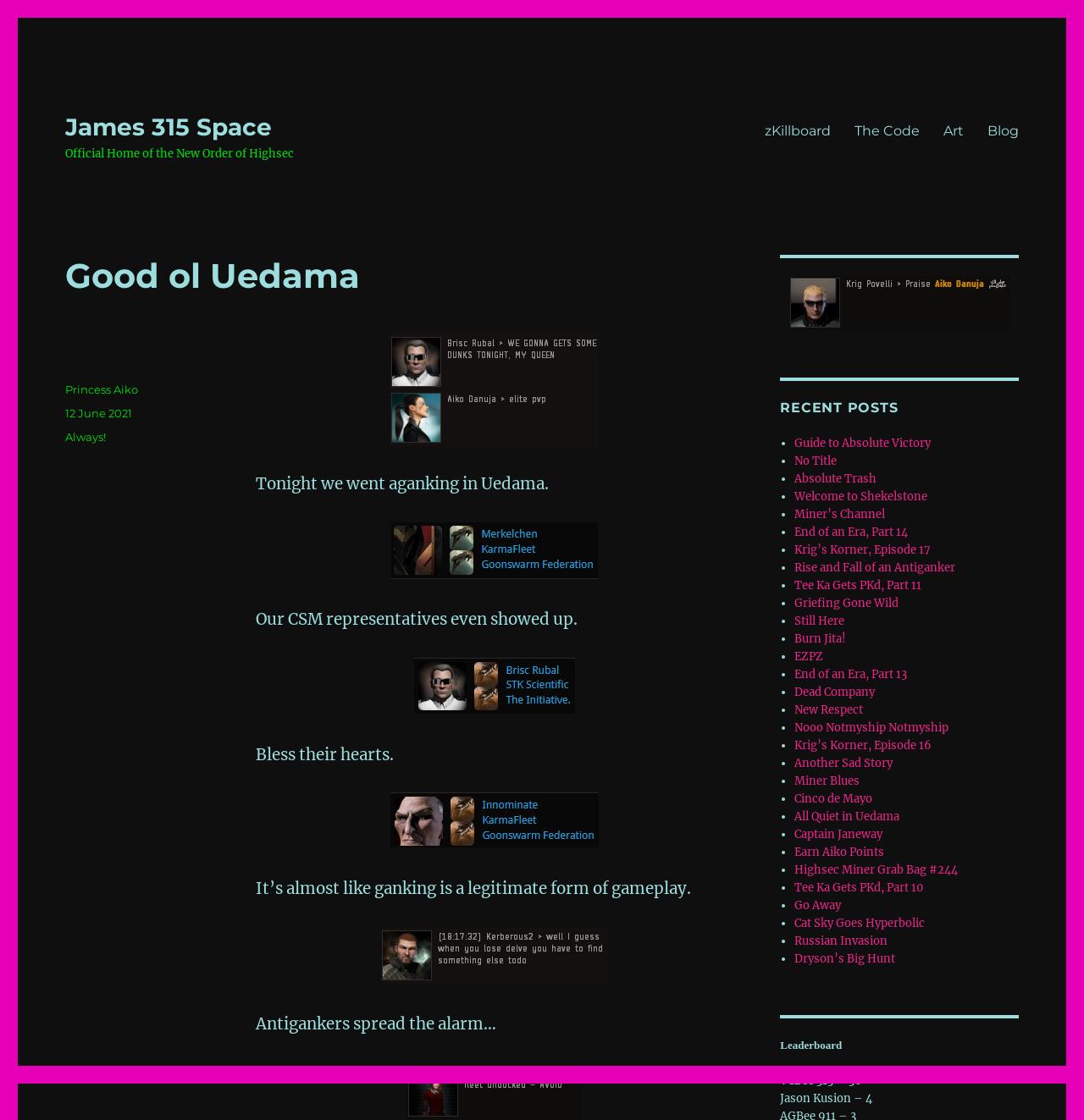Pinpoint the bounding box coordinates of the clickable area needed to execute the instruction: "Click on the 'zKillboard' link". The coordinates should be specified as four float numbers between 0 and 1, i.e., [left, top, right, bottom].

[0.694, 0.101, 0.777, 0.132]